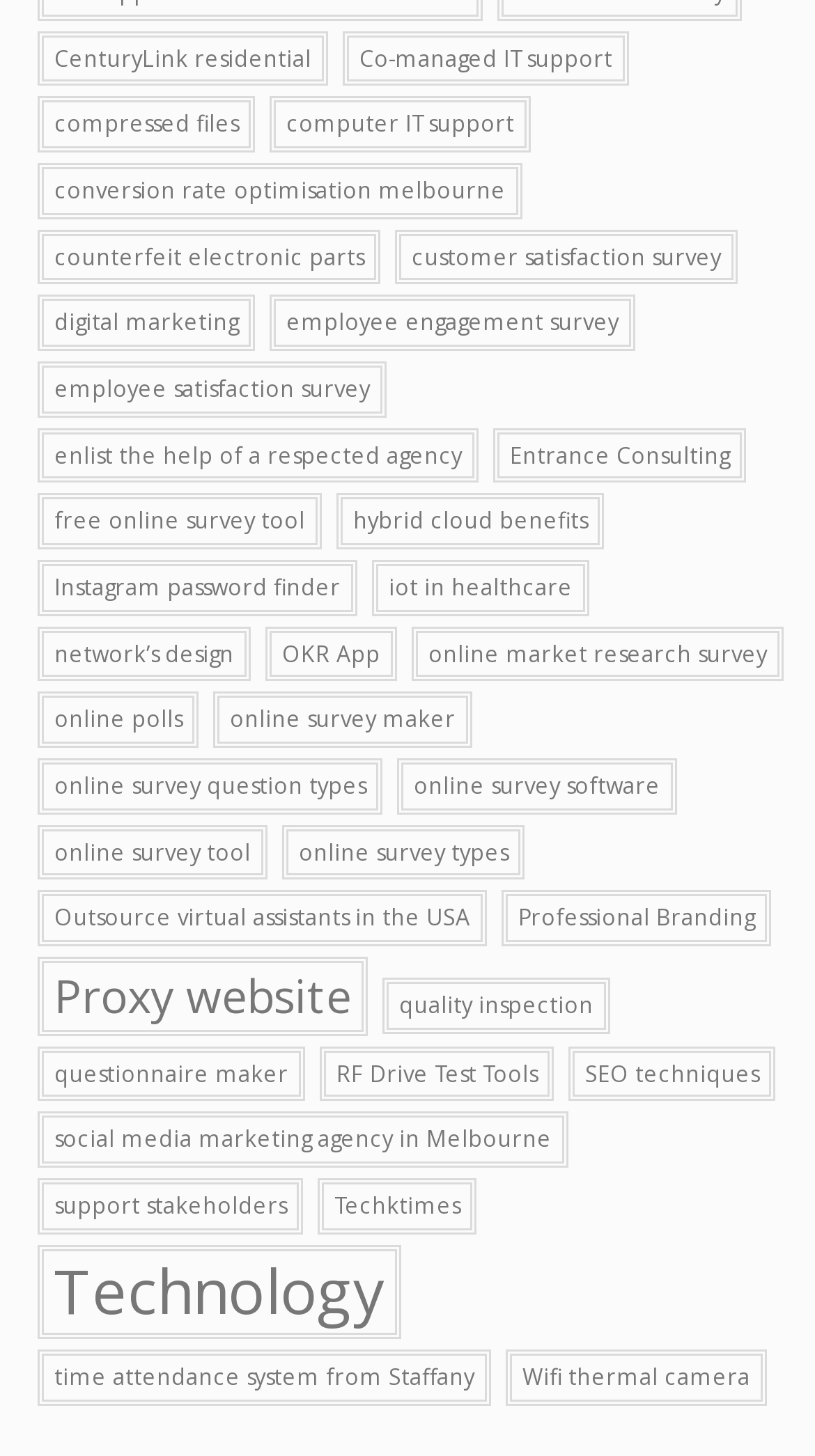Determine the bounding box coordinates of the clickable region to follow the instruction: "Discover SEO techniques".

[0.697, 0.719, 0.951, 0.757]